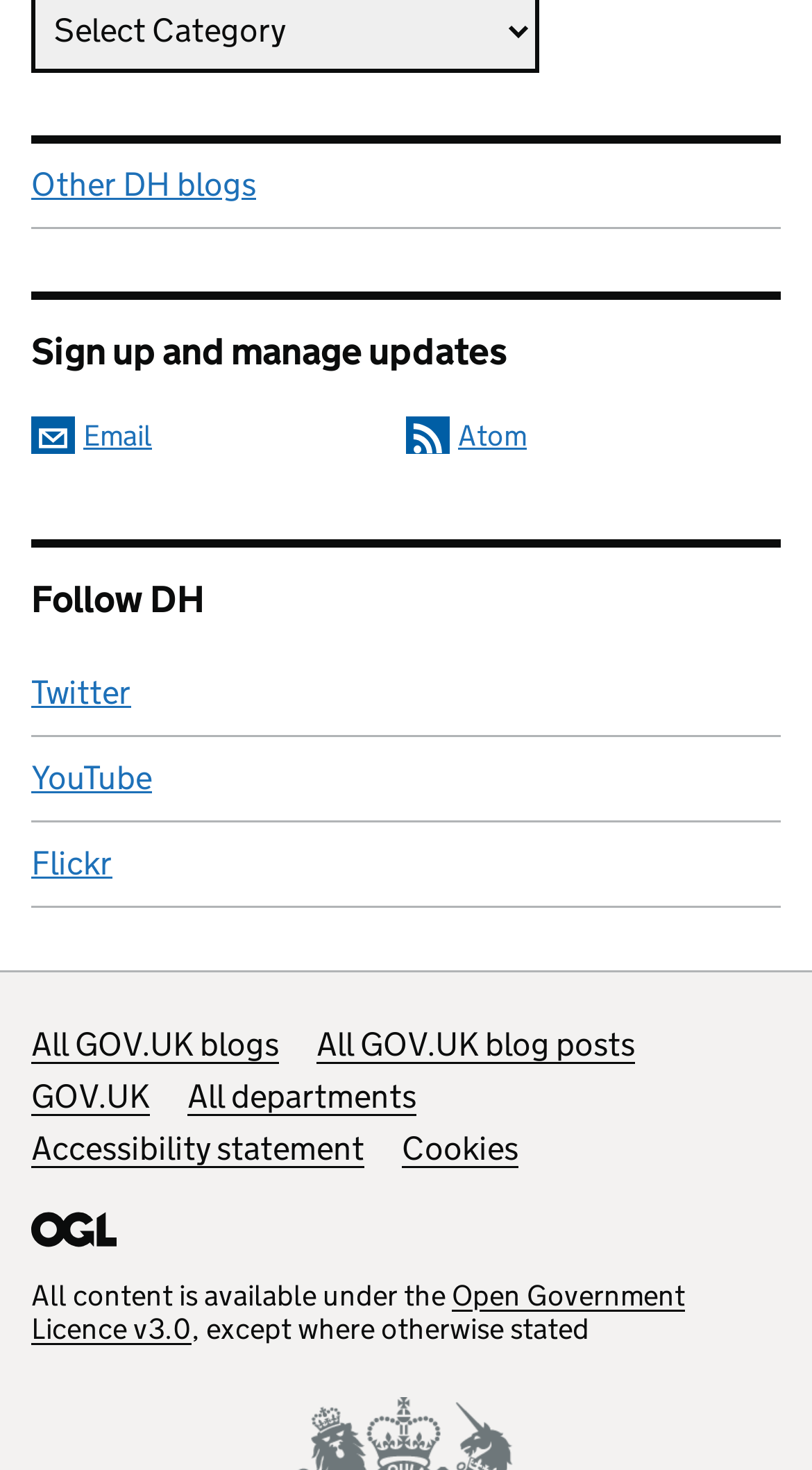Can you find the bounding box coordinates for the element to click on to achieve the instruction: "Sign up and manage updates by email"?

[0.038, 0.283, 0.187, 0.308]